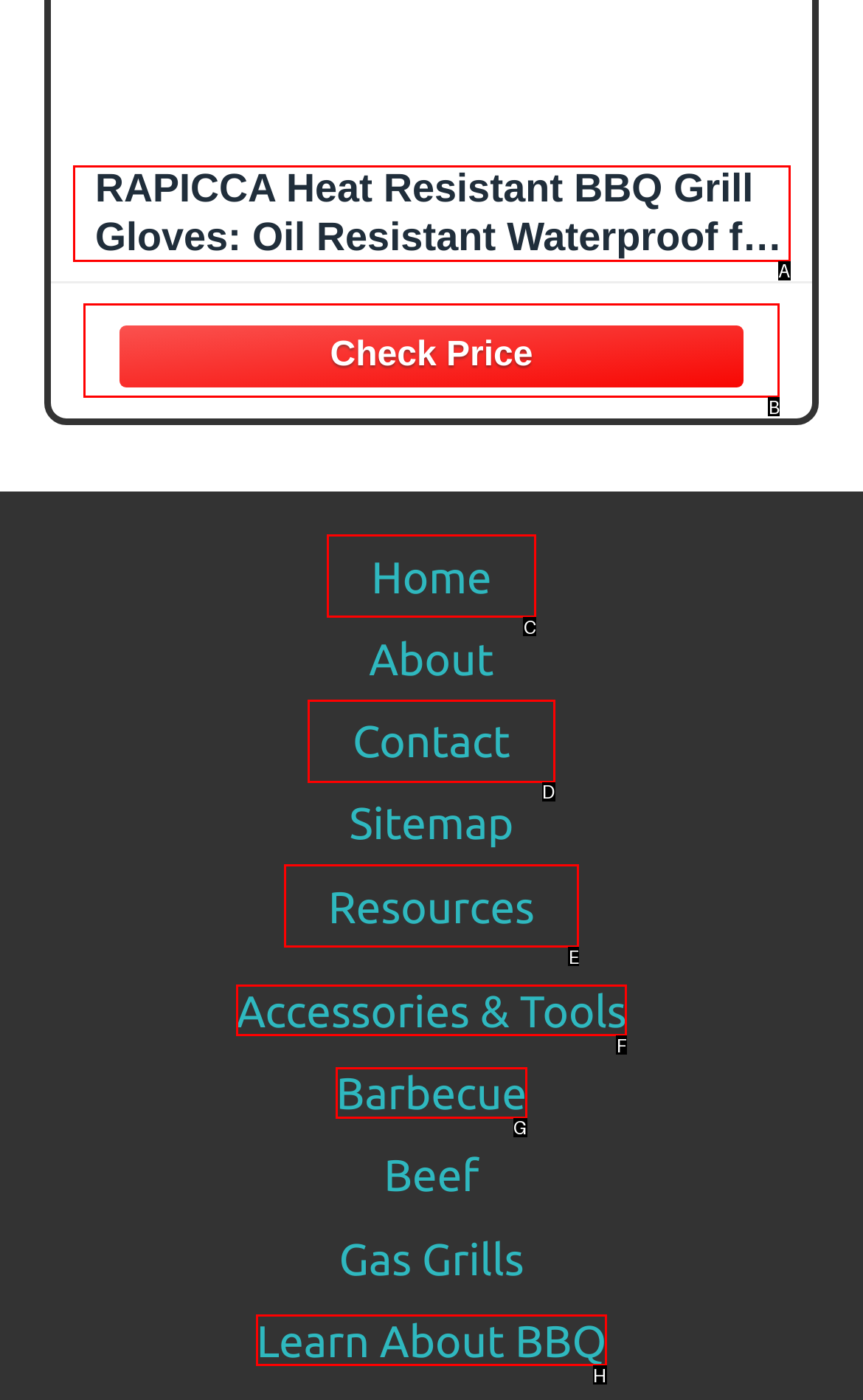Given the instruction: Check the price of RAPICCA Heat Resistant BBQ Grill Gloves, which HTML element should you click on?
Answer with the letter that corresponds to the correct option from the choices available.

B